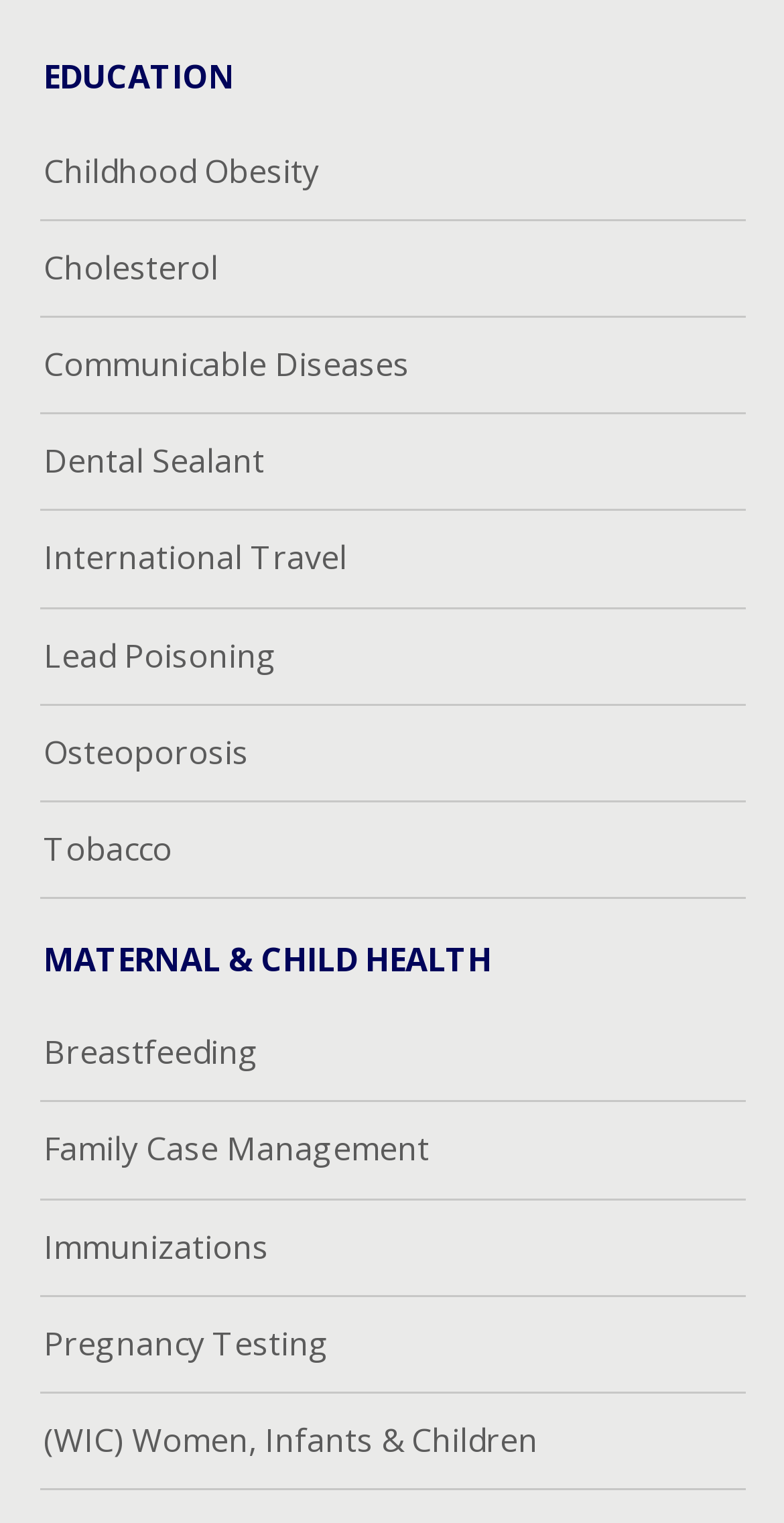How many health topics start with the letter 'C'?
Deliver a detailed and extensive answer to the question.

I searched the list of links under the 'complementary' element and found that 'Childhood Obesity', 'Cholesterol', and 'Communicable Diseases' are the health topics that start with the letter 'C'. There are 3 in total.